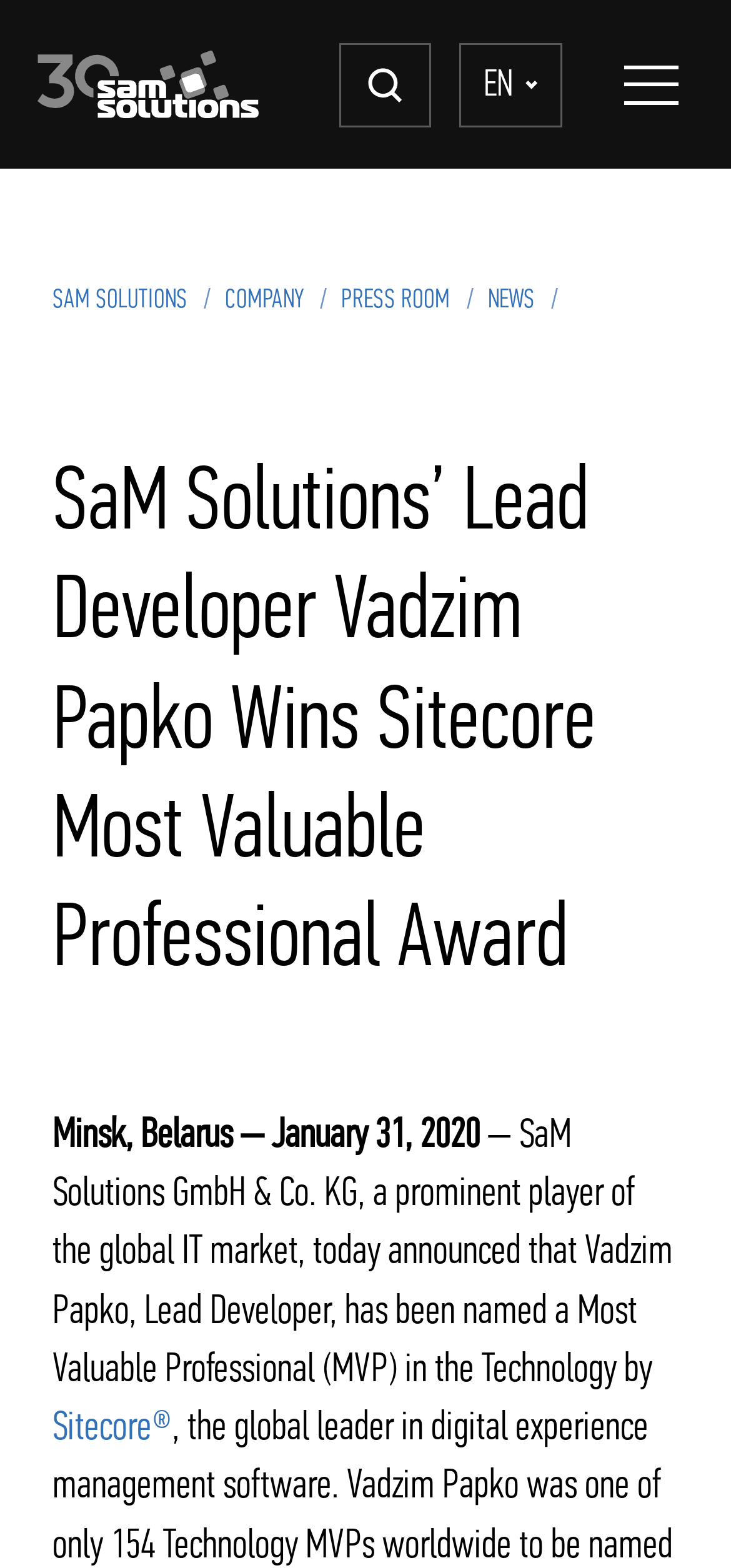Please give a succinct answer to the question in one word or phrase:
What is the date of the announcement?

January 31, 2020